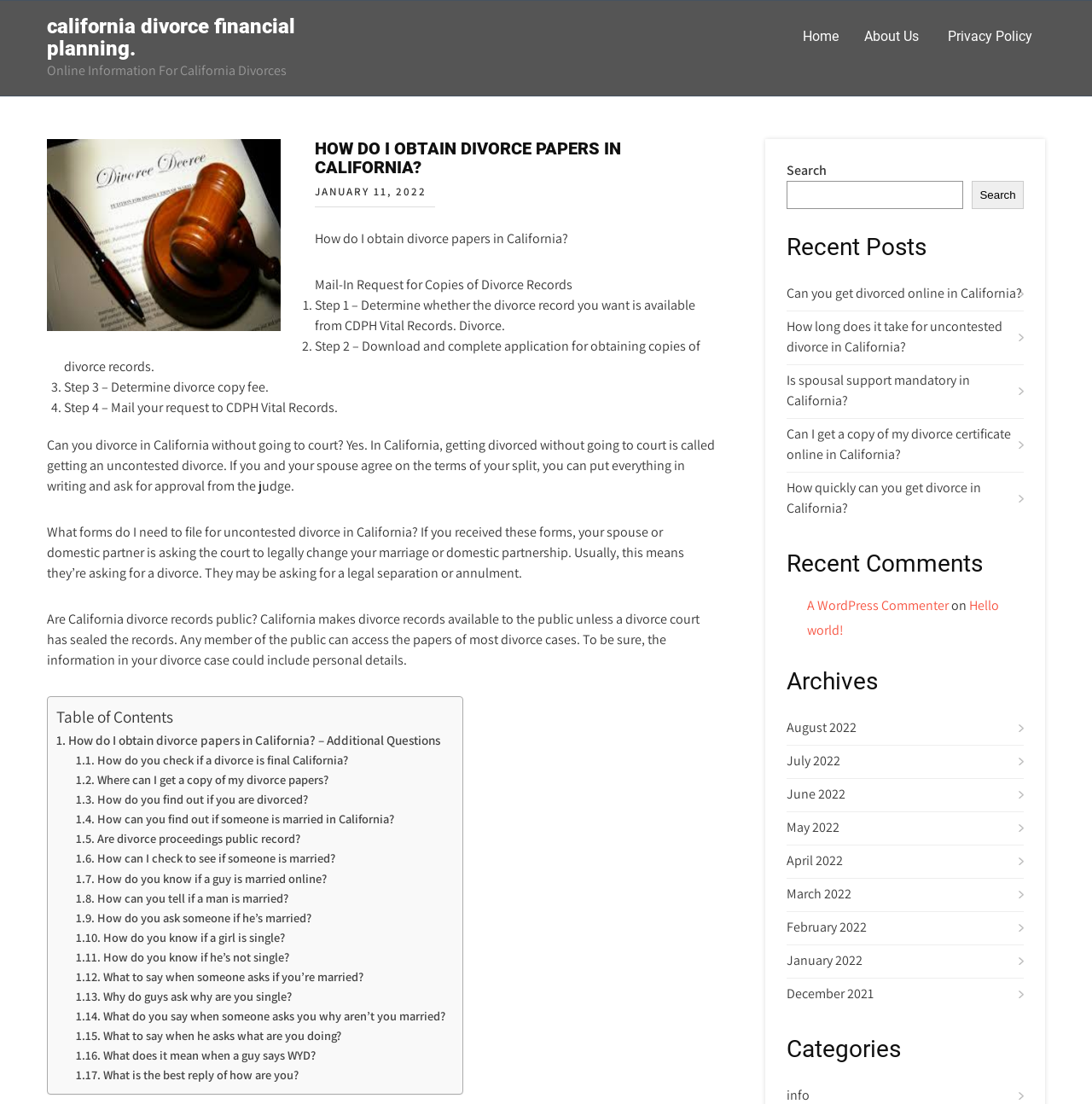Can you get a divorce in California without going to court?
From the image, respond using a single word or phrase.

Yes